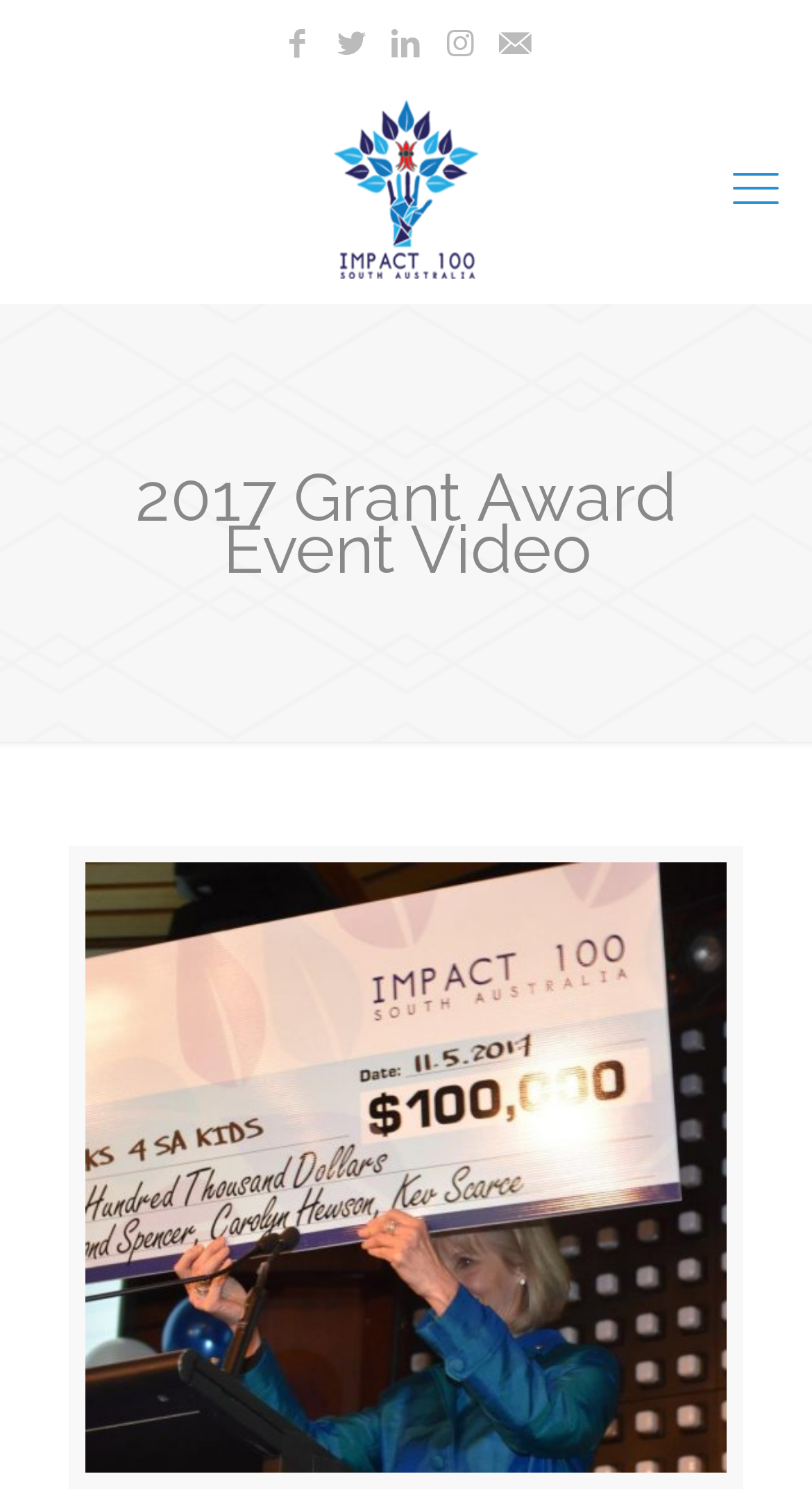Using the format (top-left x, top-left y, bottom-right x, bottom-right y), provide the bounding box coordinates for the described UI element. All values should be floating point numbers between 0 and 1: title="Facebook"

[0.34, 0.017, 0.394, 0.042]